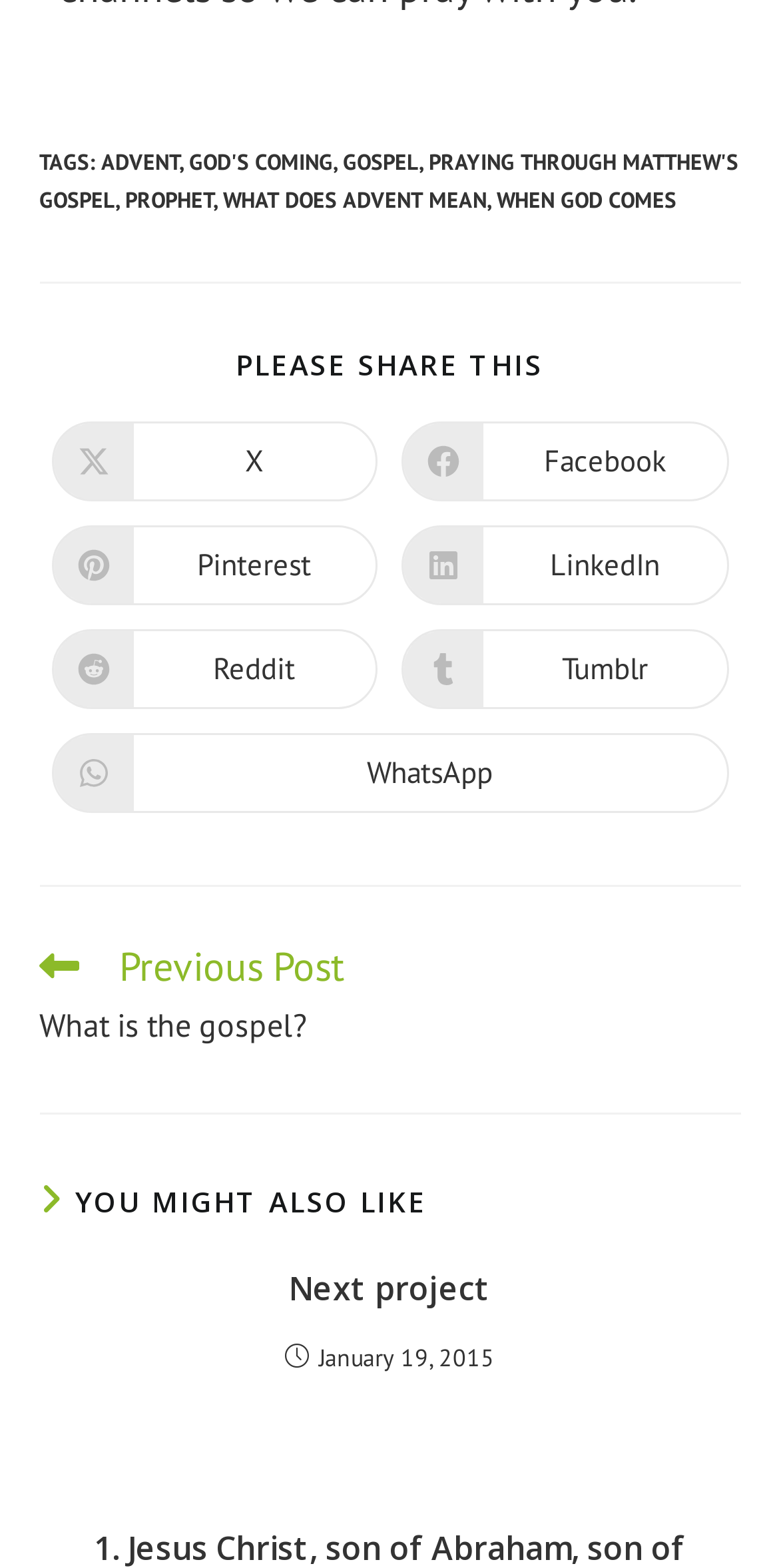Identify the bounding box coordinates of the clickable section necessary to follow the following instruction: "View the 'Next project' article". The coordinates should be presented as four float numbers from 0 to 1, i.e., [left, top, right, bottom].

[0.081, 0.807, 0.919, 0.836]